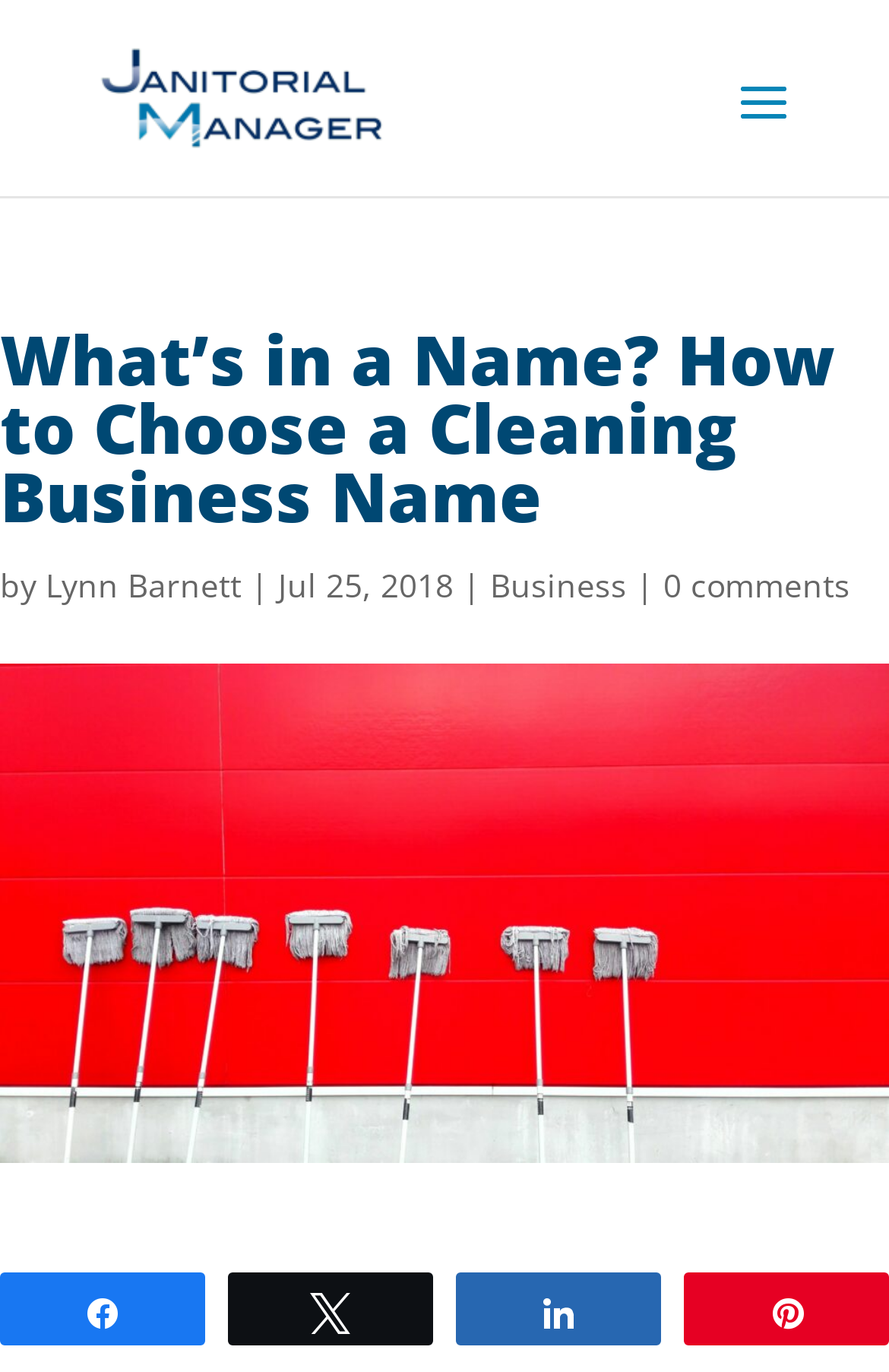When was the article published?
Using the information from the image, give a concise answer in one word or a short phrase.

Jul 25, 2018